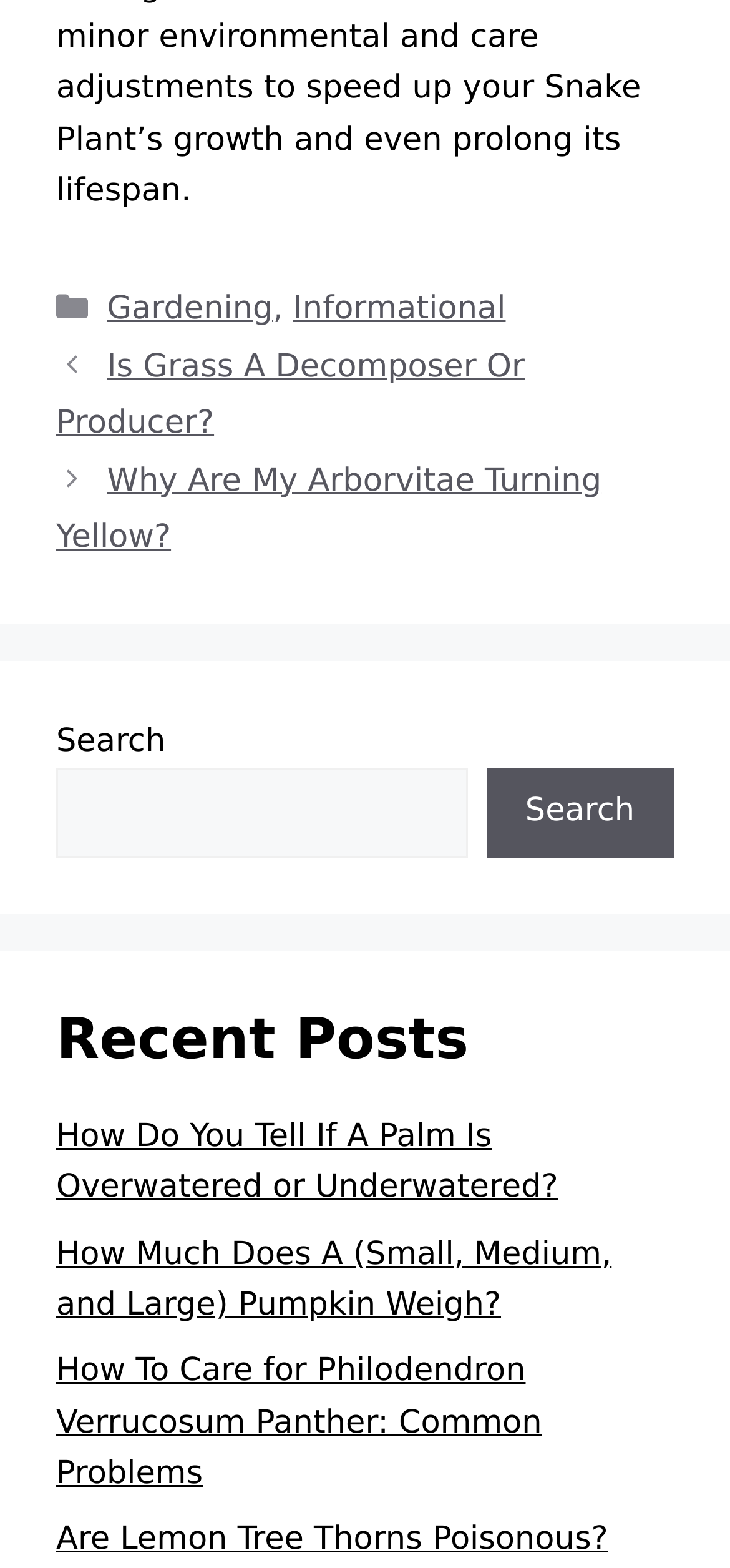Point out the bounding box coordinates of the section to click in order to follow this instruction: "Click on Gardening category".

[0.147, 0.185, 0.374, 0.209]